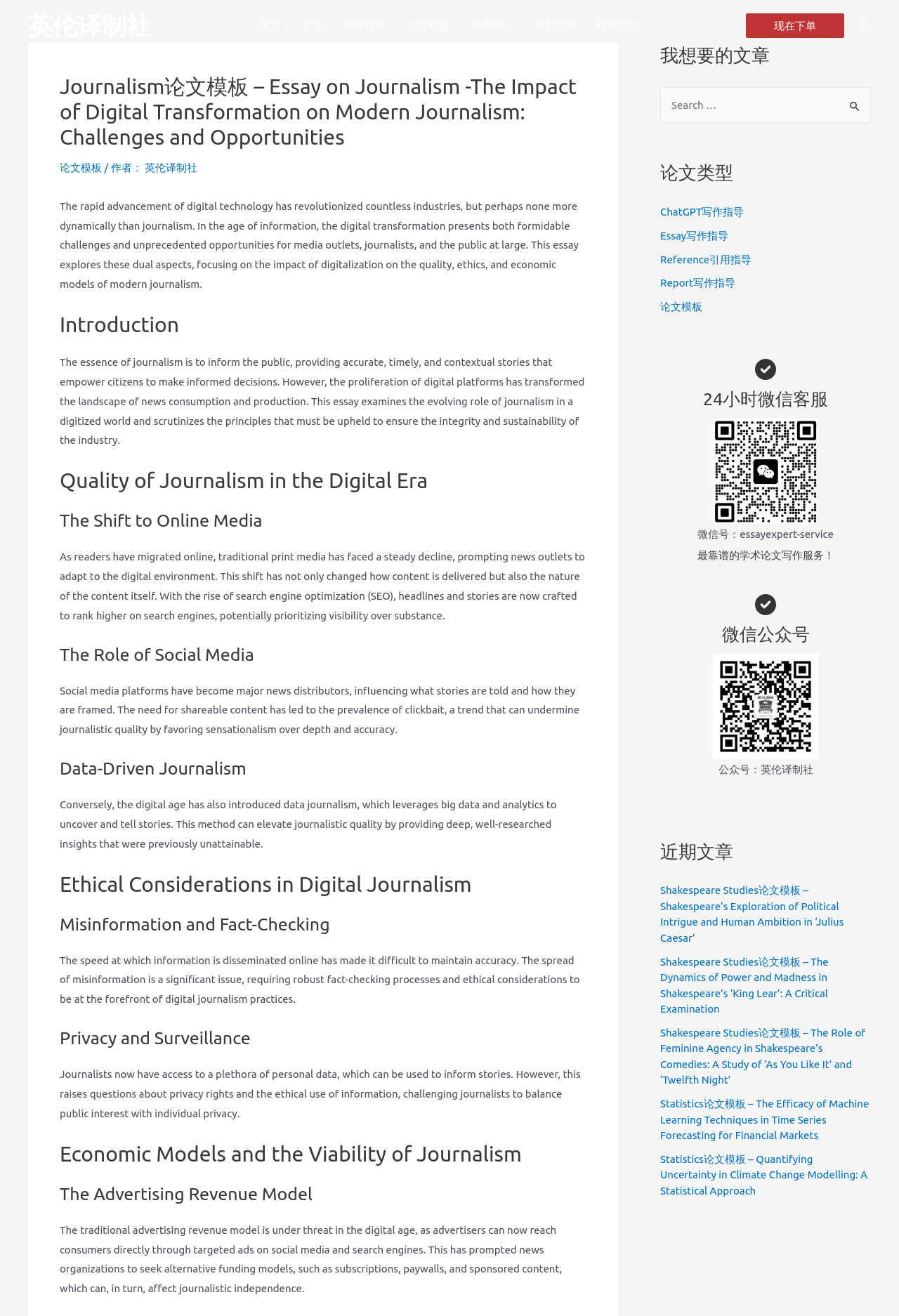Given the description "parent_node: 搜索： name="s" placeholder="Search …"", determine the bounding box of the corresponding UI element.

[0.734, 0.066, 0.969, 0.093]